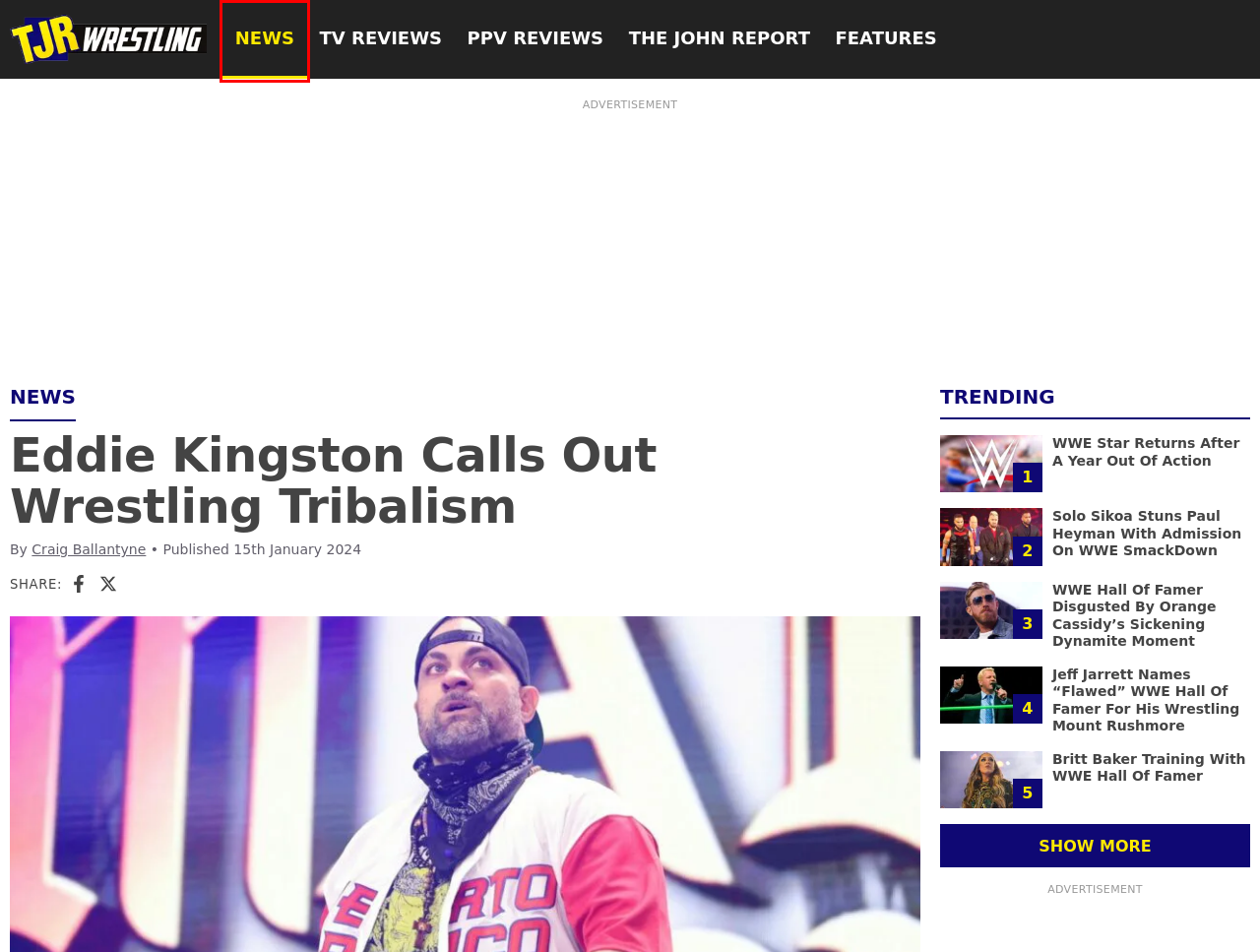Examine the webpage screenshot and identify the UI element enclosed in the red bounding box. Pick the webpage description that most accurately matches the new webpage after clicking the selected element. Here are the candidates:
A. Features – TJR Wrestling
B. News – TJR Wrestling
C. Britt Baker Training With WWE Hall Of Famer – TJR Wrestling
D. WWE Hall Of Famer Disgusted By Orange Cassidy's Sickening Dynamite Moment – TJR Wrestling
E. WWE Star Returns After A Year Out Of Action – TJR Wrestling
F. The John Report, Reviews by John Canton – TJR Wrestling
G. Wrestling TV Reviews – TJR Wrestling
H. Wrestling PPV Reviews – TJR Wrestling

B